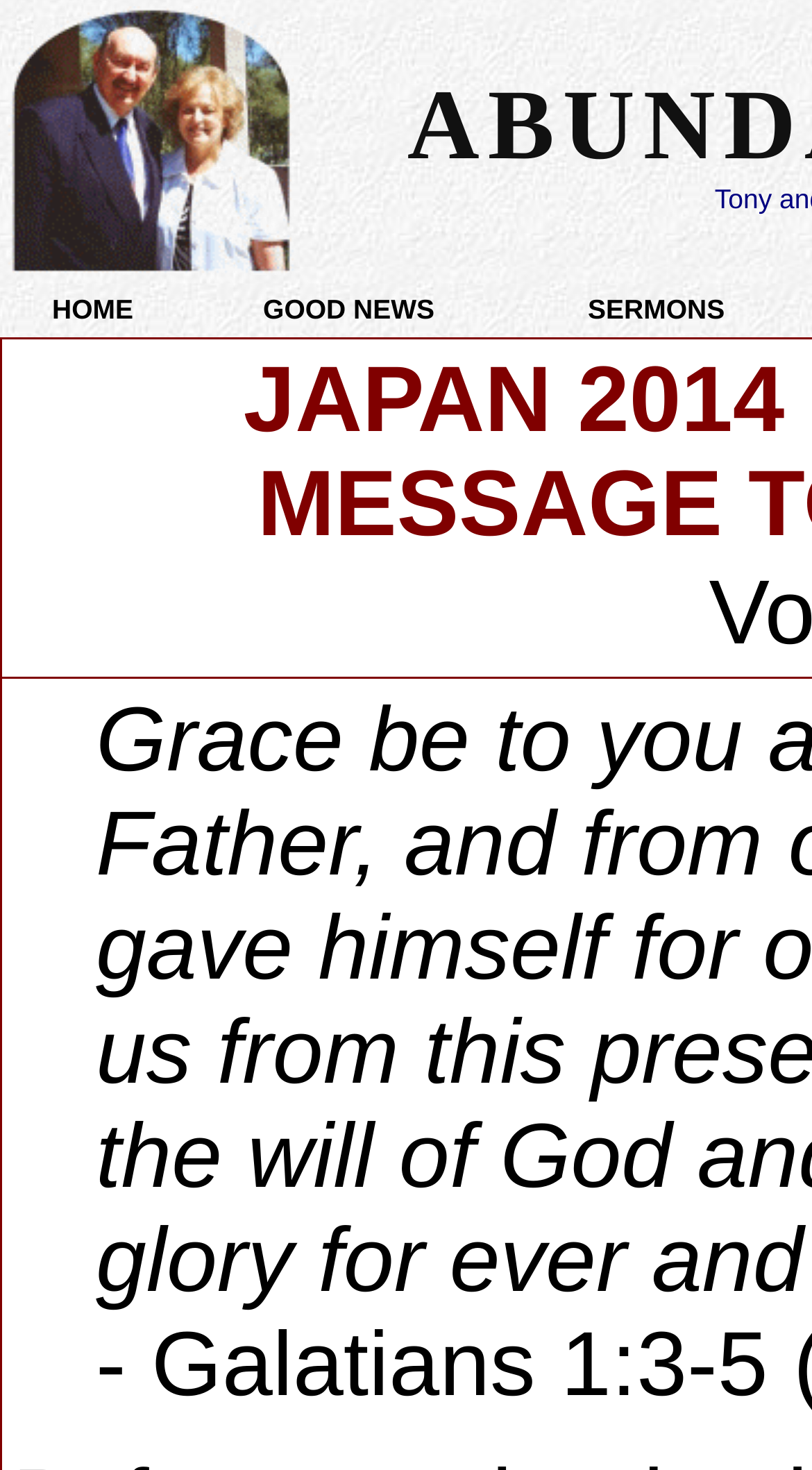How many menu items are there?
Based on the content of the image, thoroughly explain and answer the question.

I counted the number of LayoutTableCell elements that contain links, and found that there are three menu items: 'HOME', 'GOOD NEWS', and 'SERMONS'.